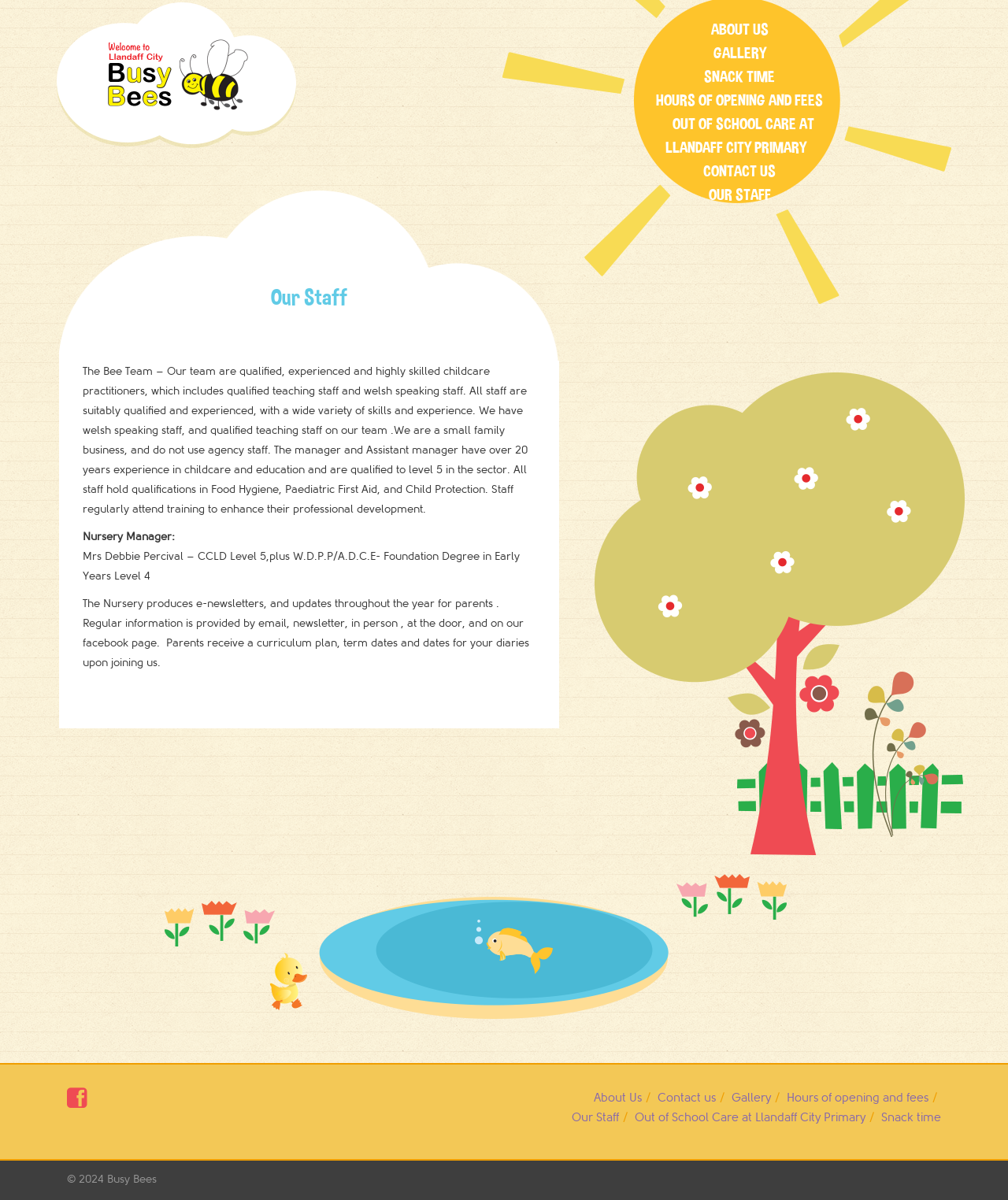Identify the bounding box coordinates of the clickable region to carry out the given instruction: "Go to CONTACT US".

[0.69, 0.132, 0.777, 0.155]